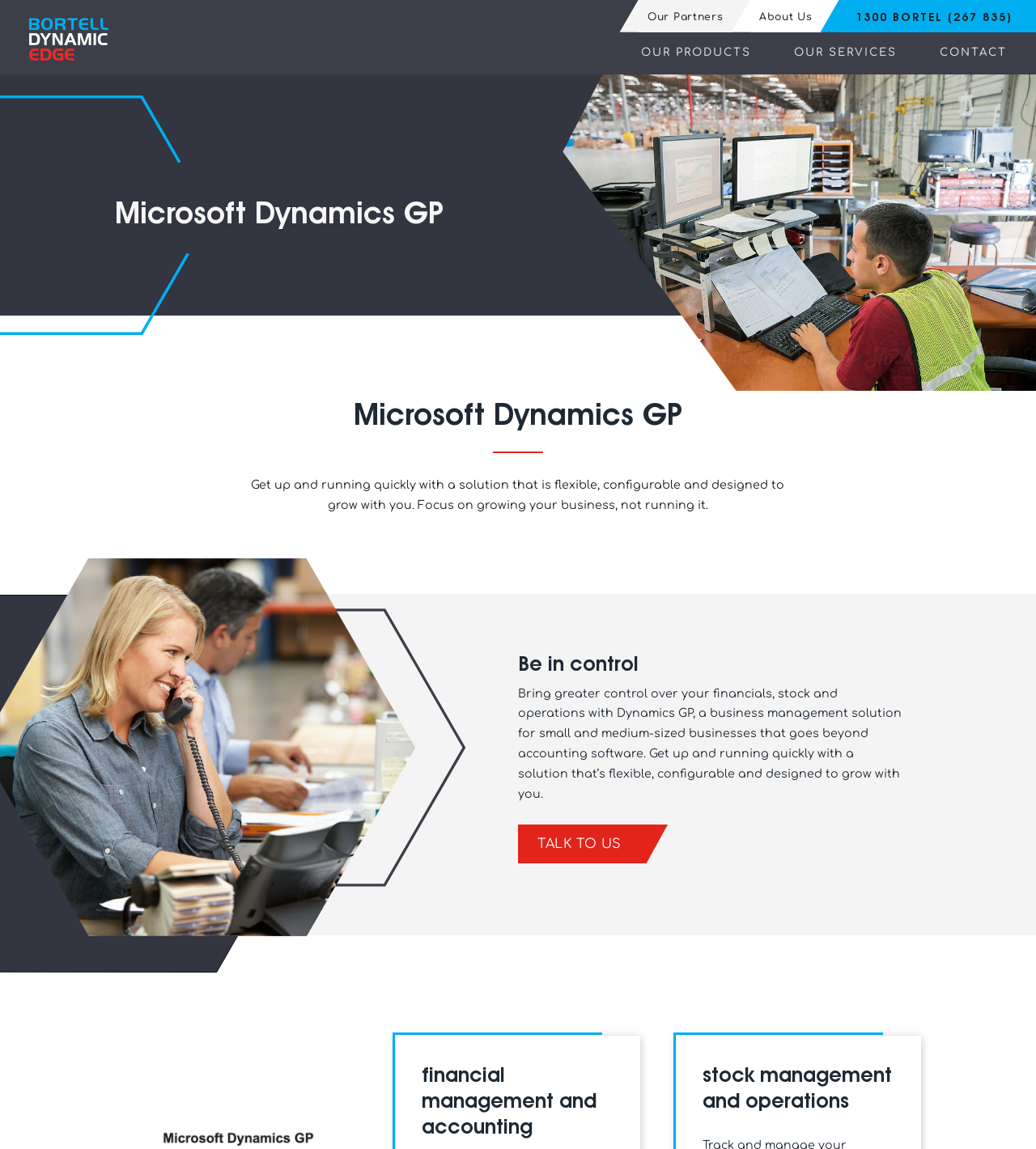Respond to the following question with a brief word or phrase:
What is the company name on the top left?

Bortel Dynamic Edge